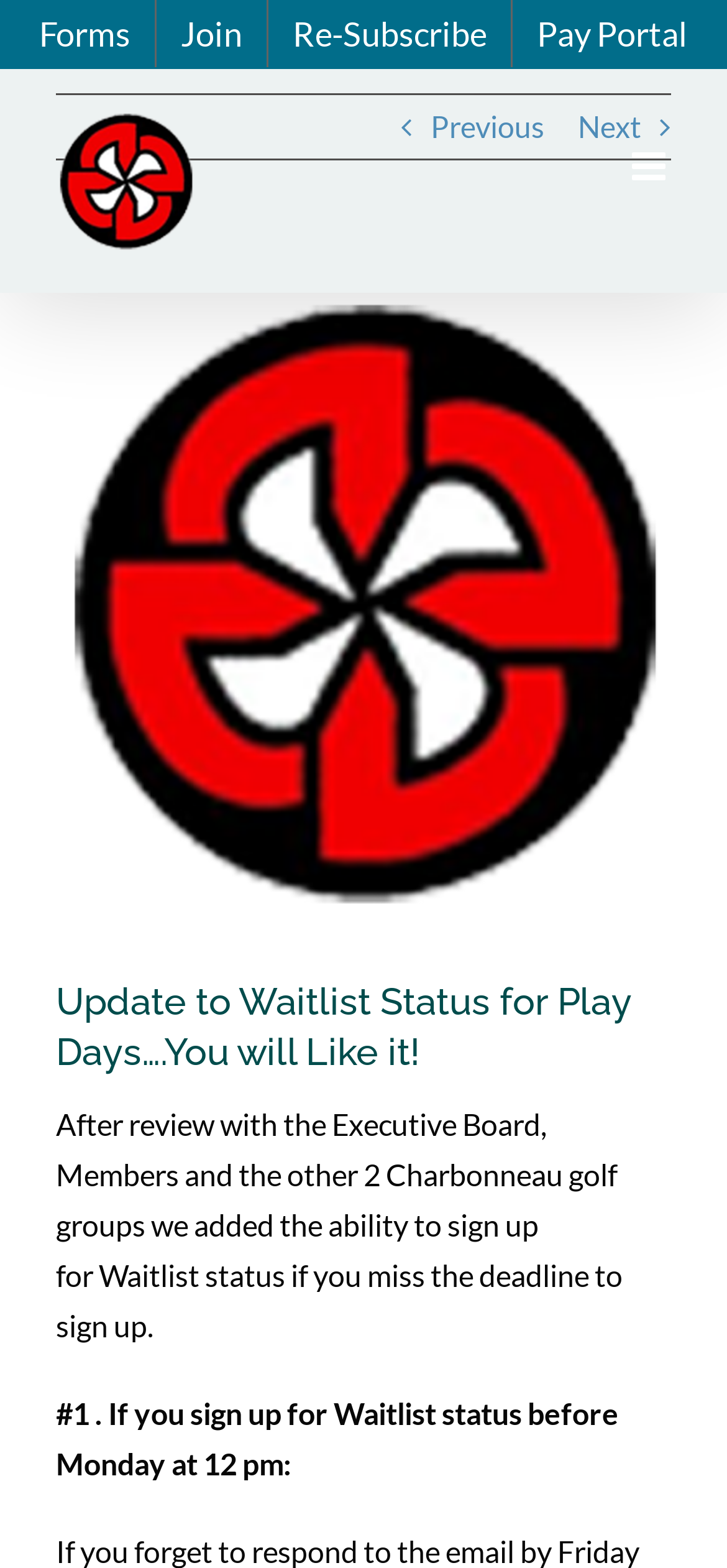What is the logo of Charbonneau Ladies Niners?
Answer with a single word or phrase by referring to the visual content.

Charbonneau Ladies Niners Logo